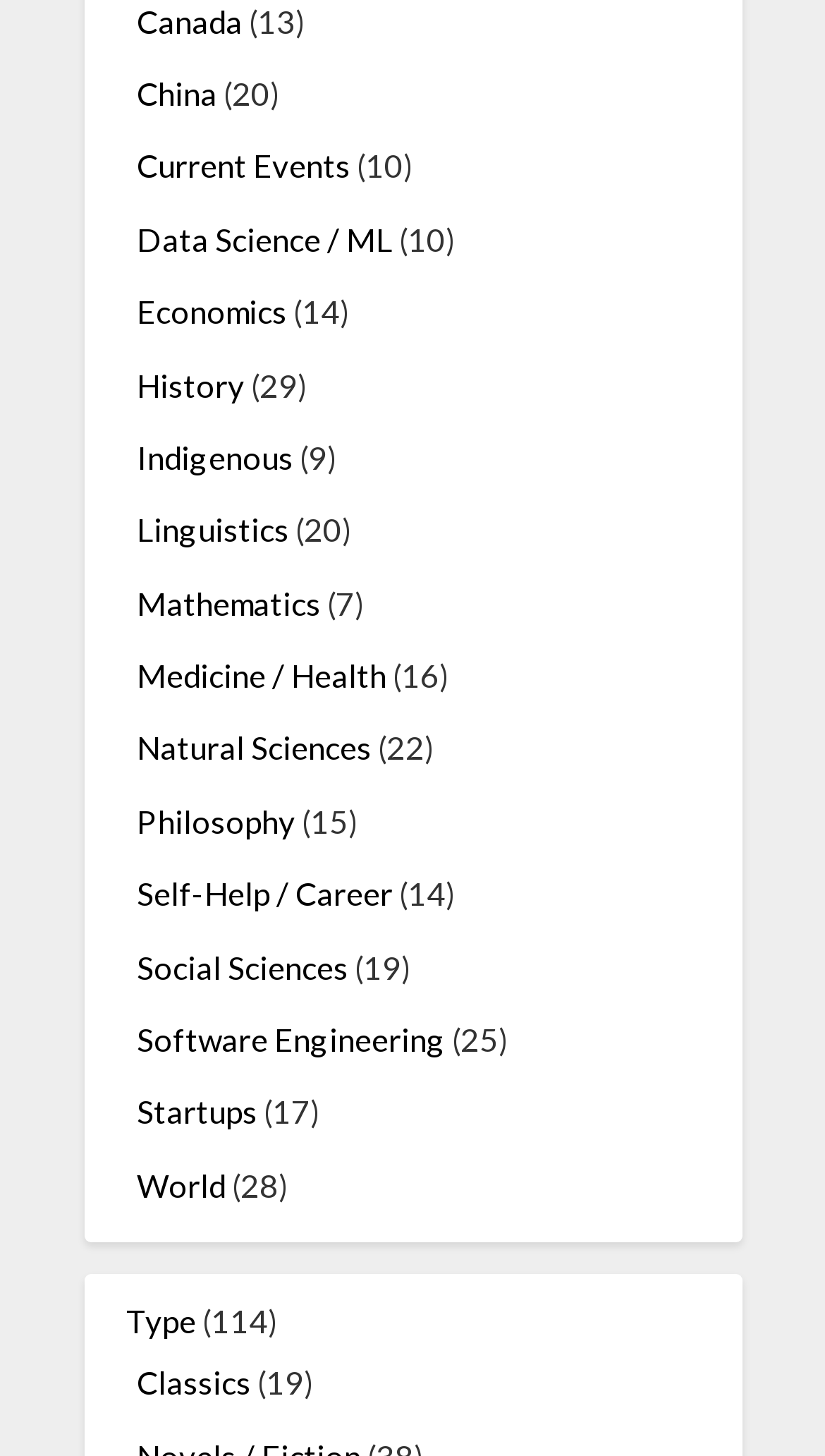Identify the bounding box for the UI element specified in this description: "Data Science / ML". The coordinates must be four float numbers between 0 and 1, formatted as [left, top, right, bottom].

[0.165, 0.151, 0.476, 0.177]